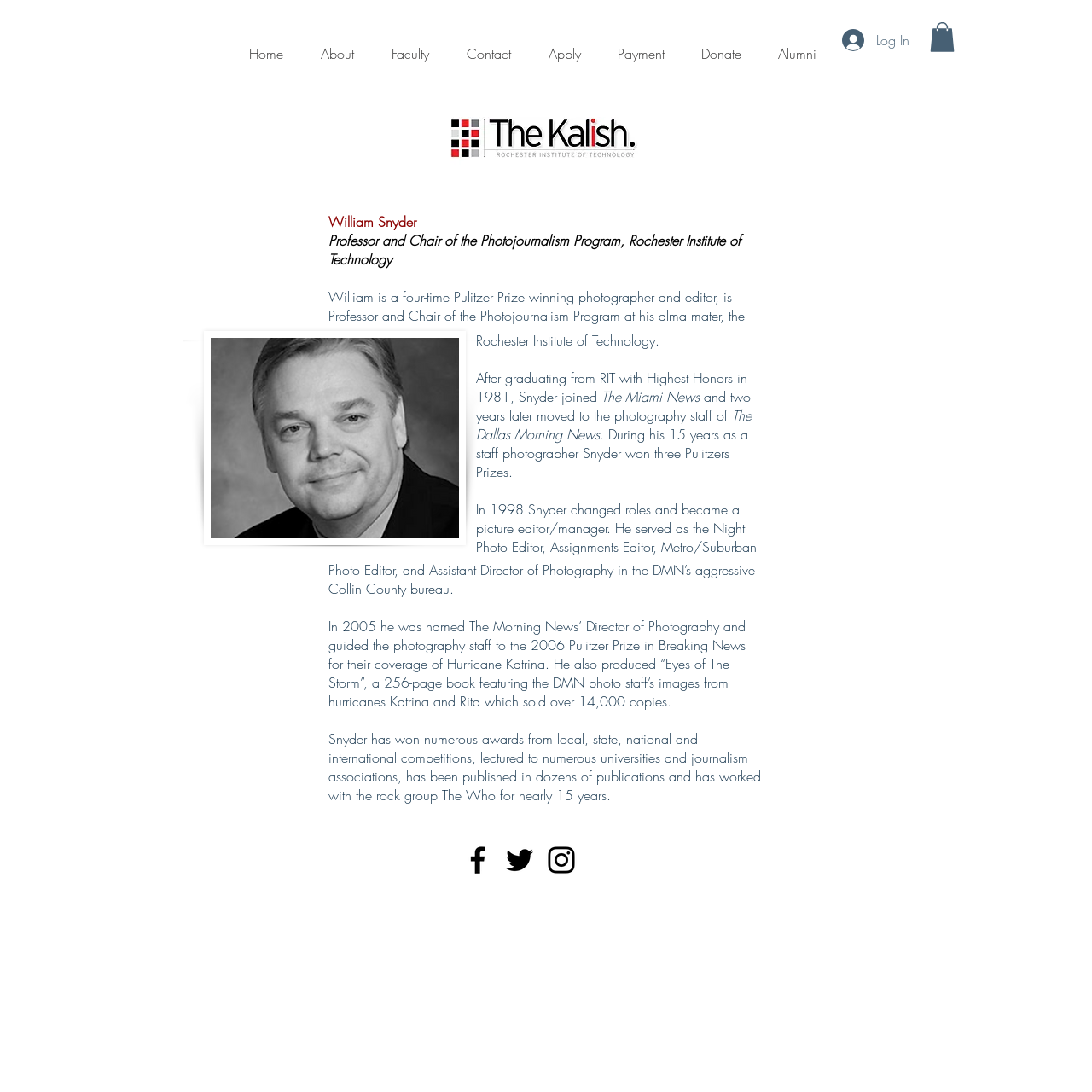Please examine the image and provide a detailed answer to the question: What is the name of the professor?

I found the answer by looking at the StaticText element with the text 'William Snyder' which is located at [0.301, 0.194, 0.381, 0.211] and is a part of the main element.